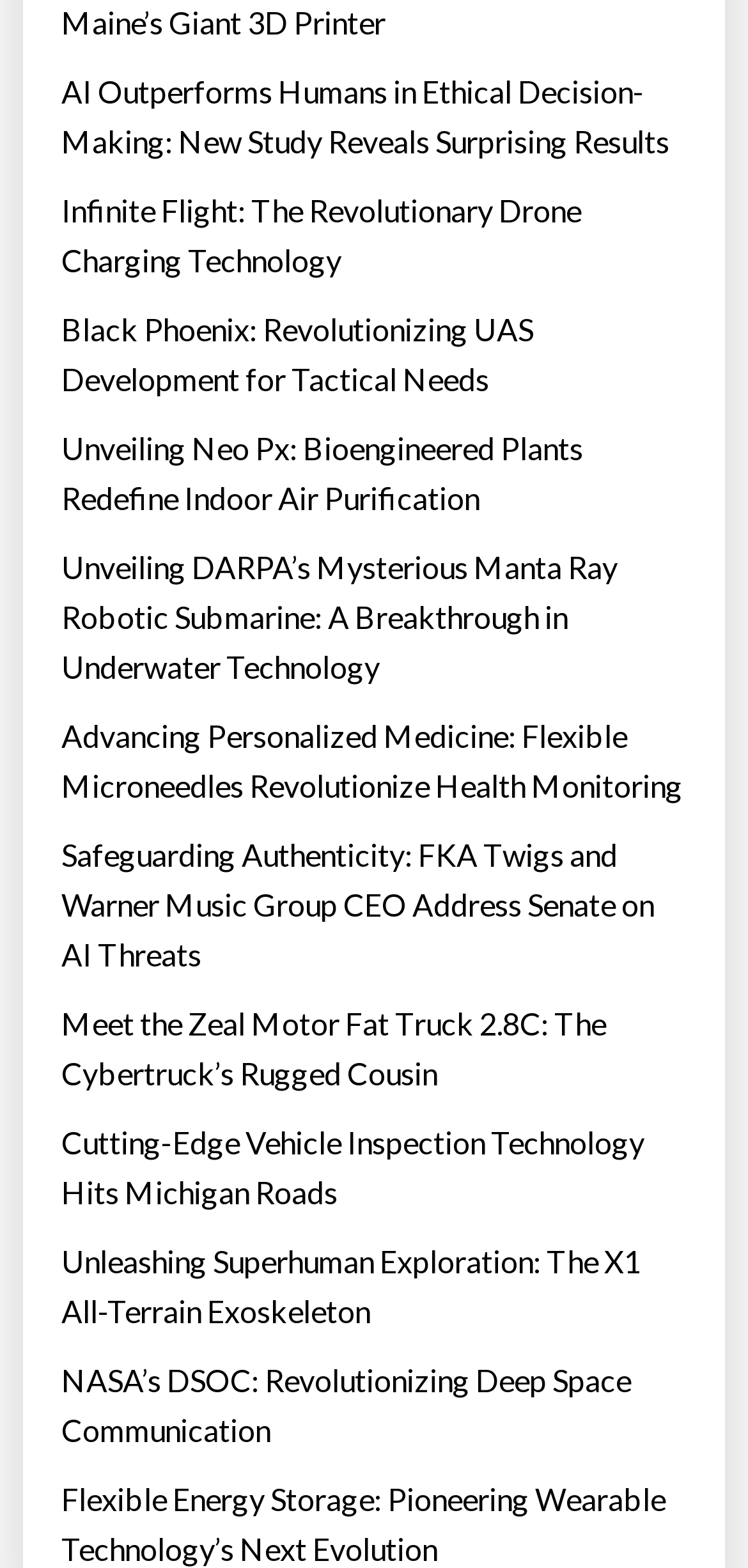Please find the bounding box coordinates of the element that must be clicked to perform the given instruction: "Discover NASA's deep space communication revolution". The coordinates should be four float numbers from 0 to 1, i.e., [left, top, right, bottom].

[0.082, 0.864, 0.918, 0.928]